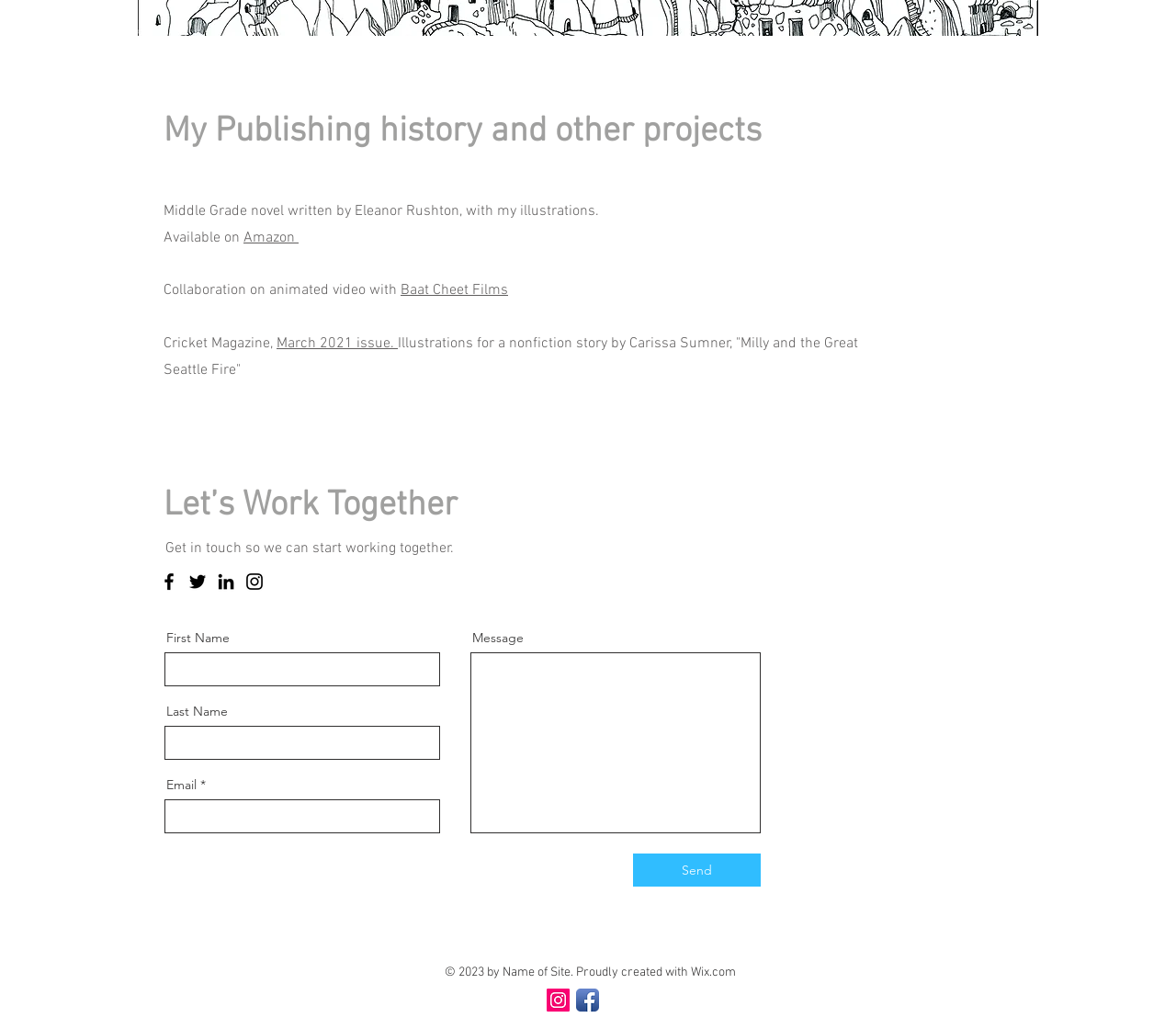Locate the bounding box for the described UI element: "March 2021 issue.". Ensure the coordinates are four float numbers between 0 and 1, formatted as [left, top, right, bottom].

[0.235, 0.325, 0.338, 0.343]